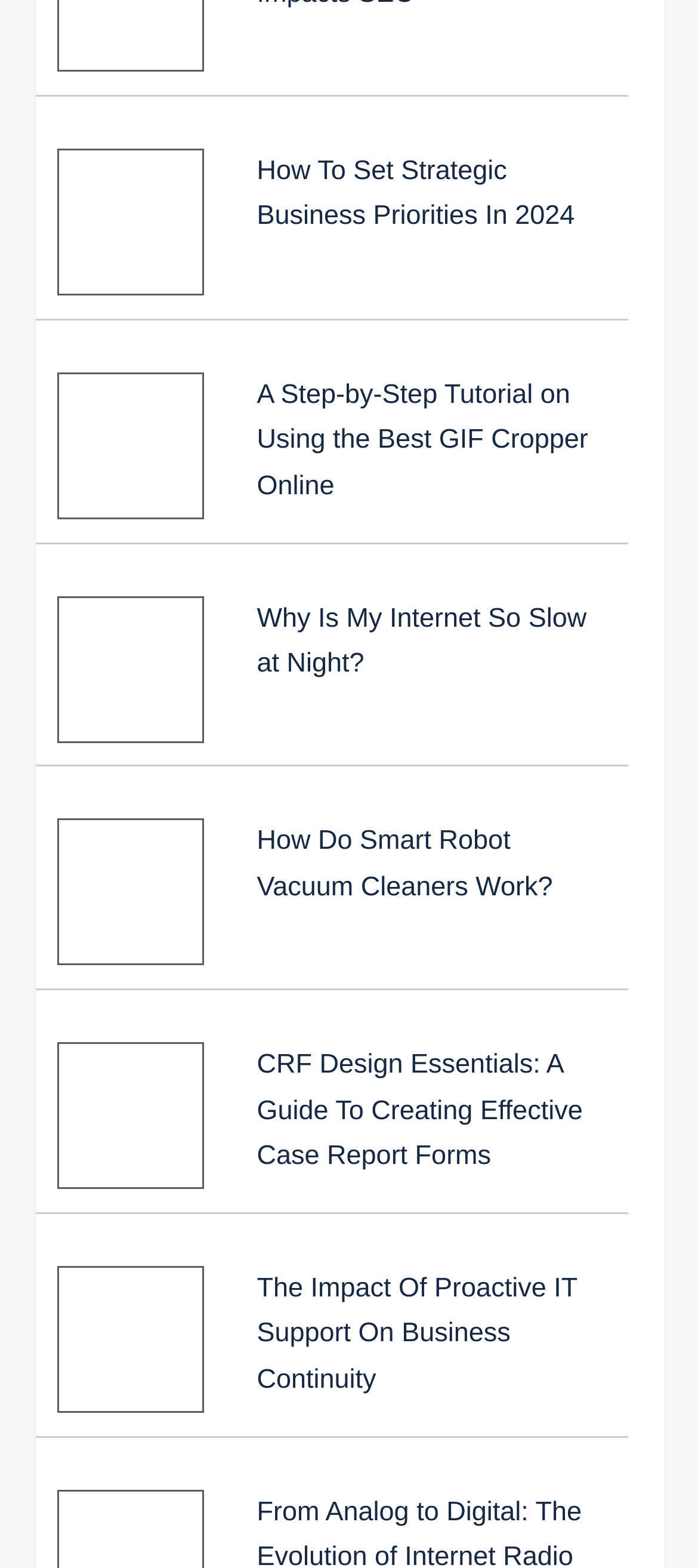Find the bounding box coordinates of the clickable element required to execute the following instruction: "Click the 'Isuzu invests US$30 million in Gatik to develop autonomous driving…' link". Provide the coordinates as four float numbers between 0 and 1, i.e., [left, top, right, bottom].

None